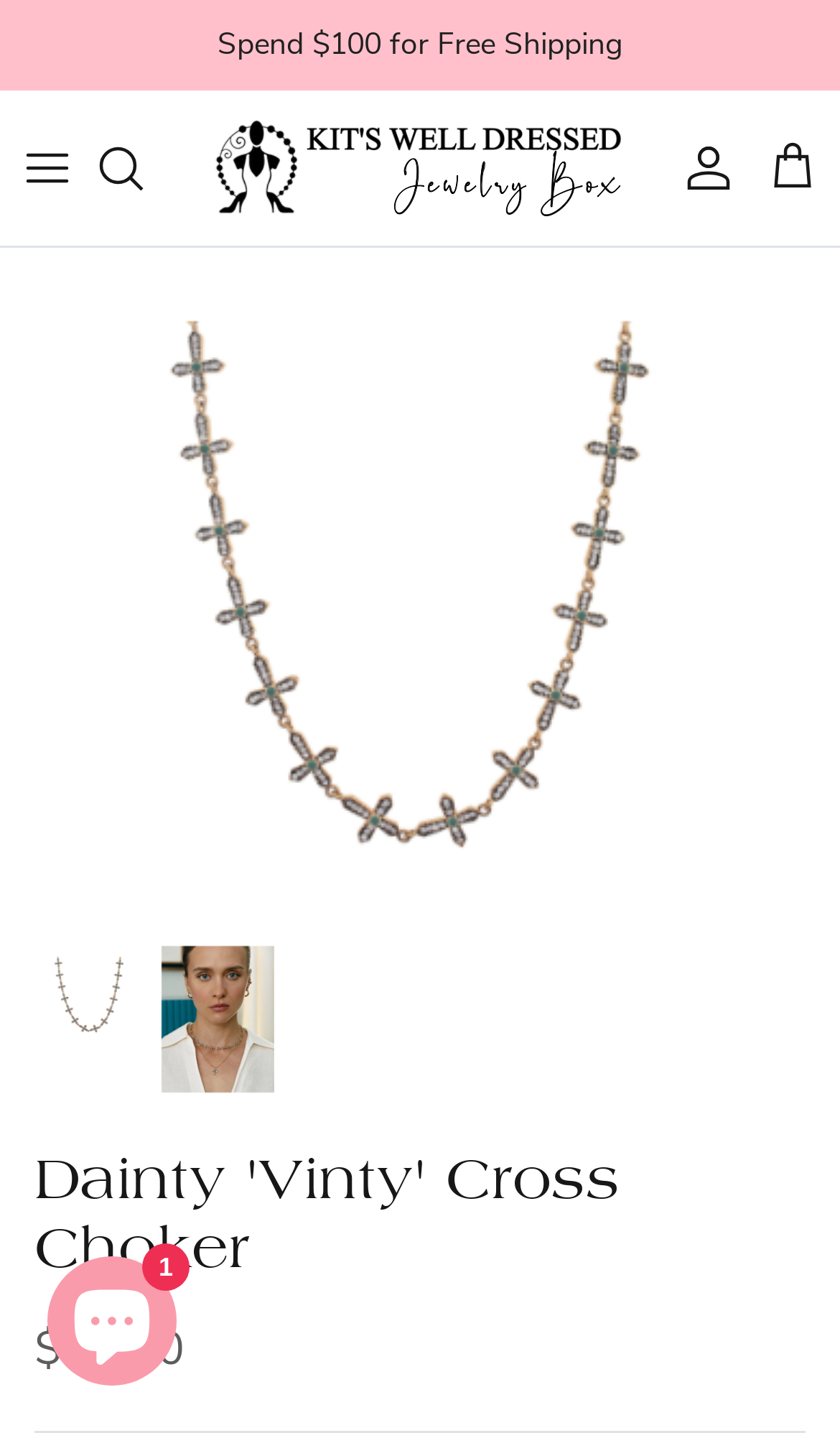Locate the bounding box coordinates of the element's region that should be clicked to carry out the following instruction: "View account". The coordinates need to be four float numbers between 0 and 1, i.e., [left, top, right, bottom].

[0.774, 0.083, 0.887, 0.148]